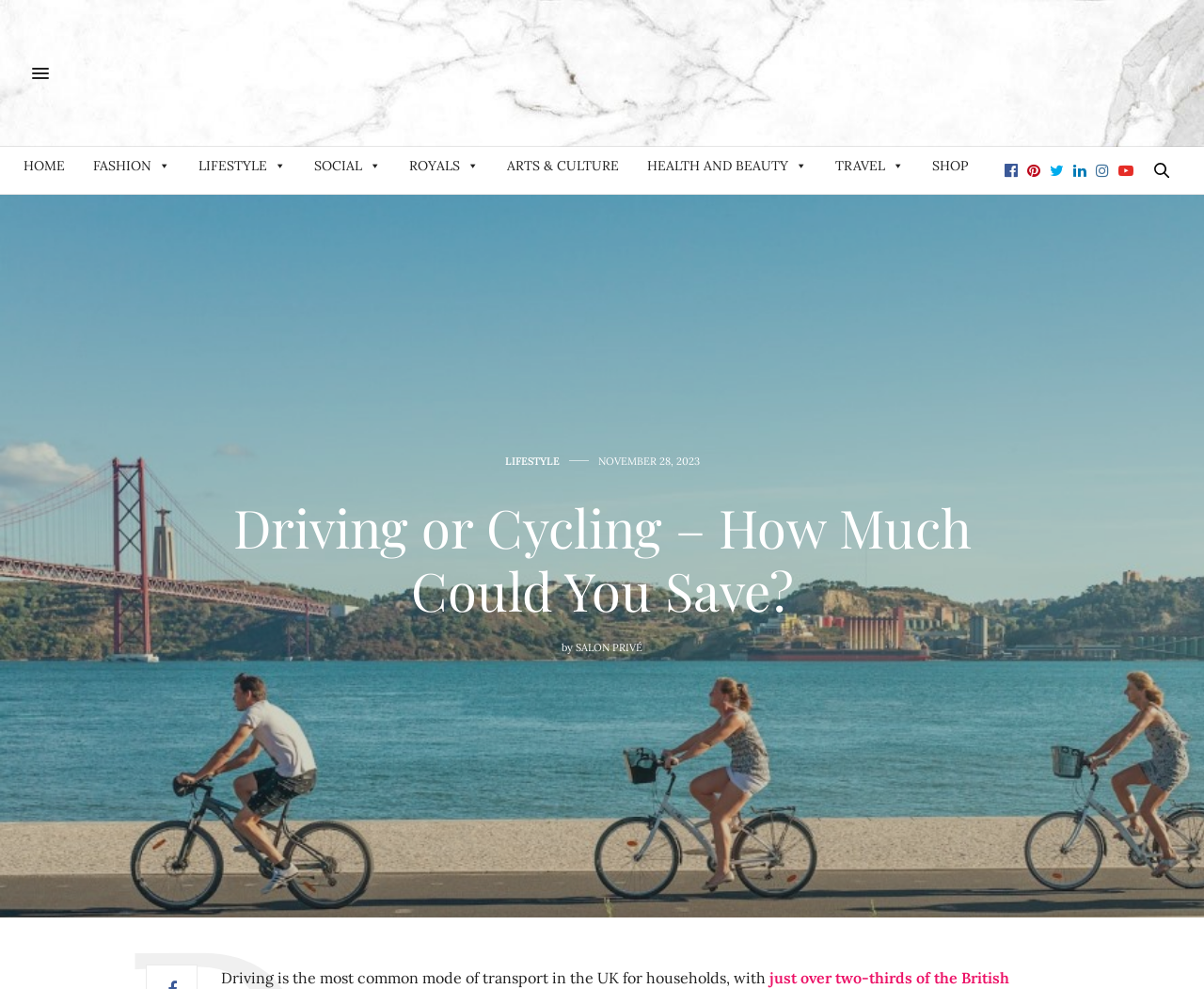Identify the bounding box coordinates for the element you need to click to achieve the following task: "Click on the 'HOME' link". Provide the bounding box coordinates as four float numbers between 0 and 1, in the form [left, top, right, bottom].

[0.012, 0.148, 0.062, 0.186]